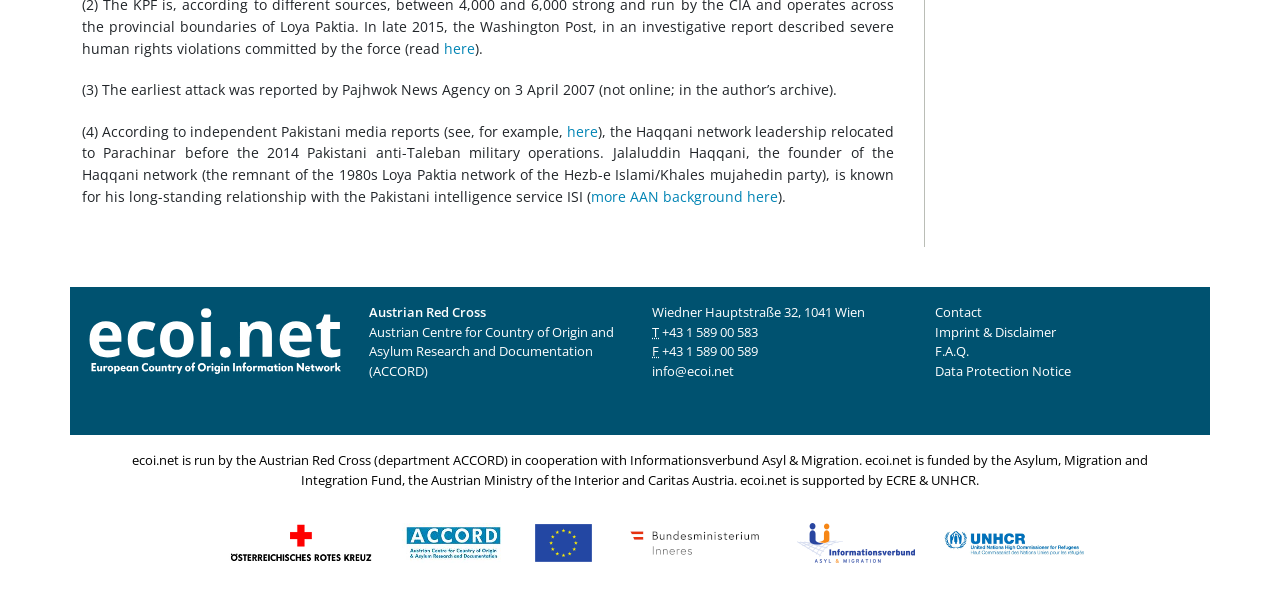Using the given description, provide the bounding box coordinates formatted as (top-left x, top-left y, bottom-right x, bottom-right y), with all values being floating point numbers between 0 and 1. Description: title="Informationsverbund Asyl & Migration"

[0.622, 0.879, 0.714, 0.908]